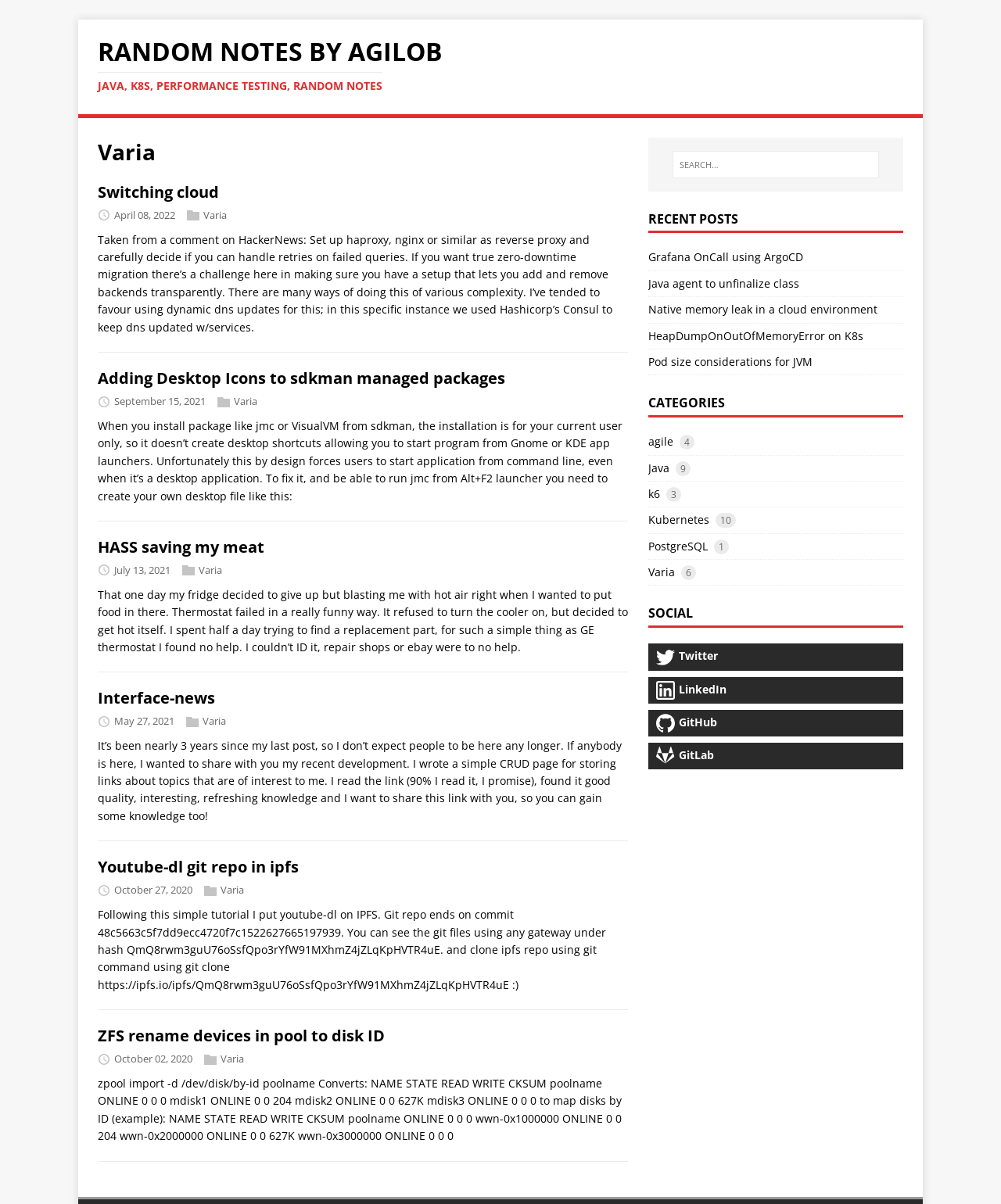What is the date of the post 'HASS saving my meat'?
Using the visual information, answer the question in a single word or phrase.

July 13, 2021